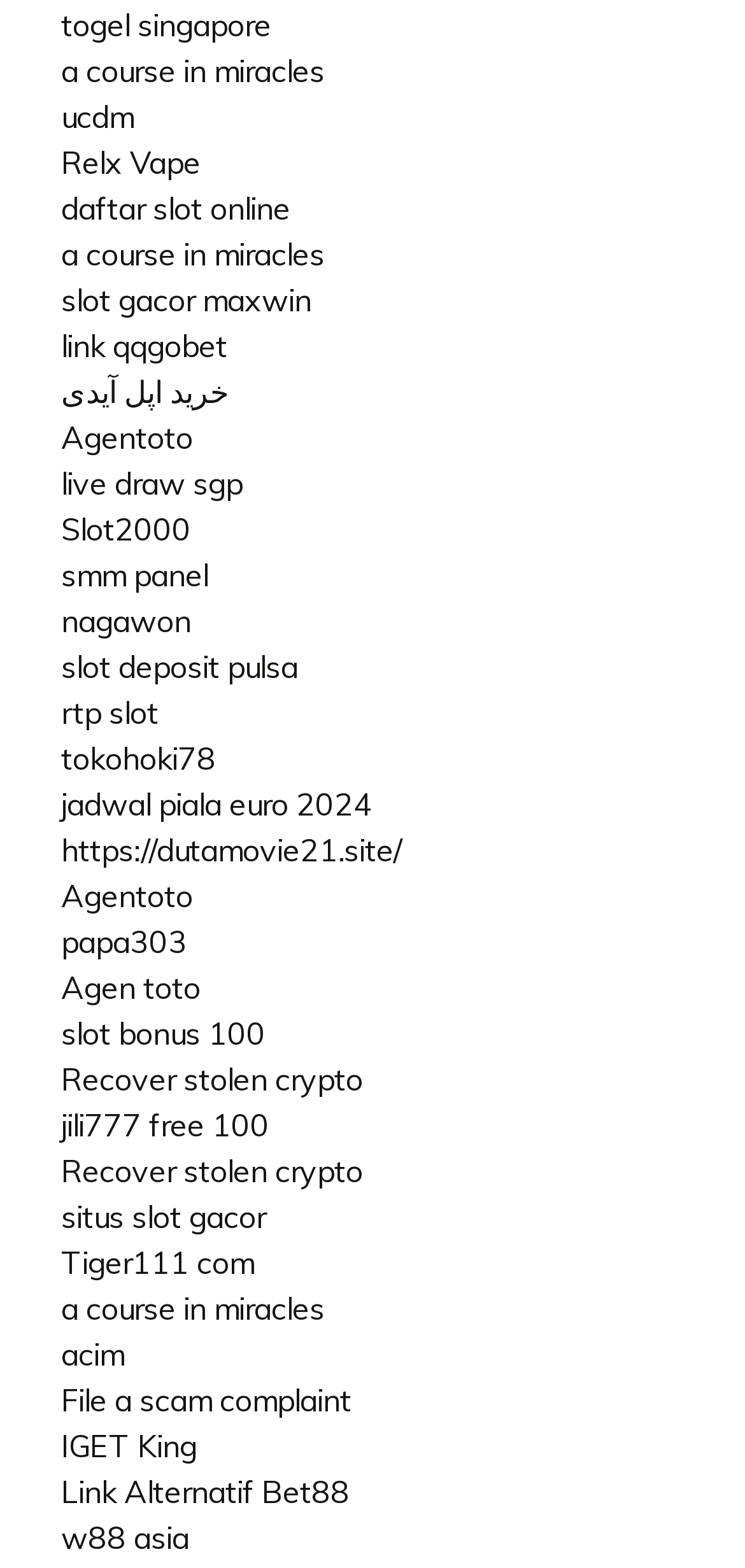How many links have the text 'a course in miracles'?
Please provide a single word or phrase as your answer based on the screenshot.

3